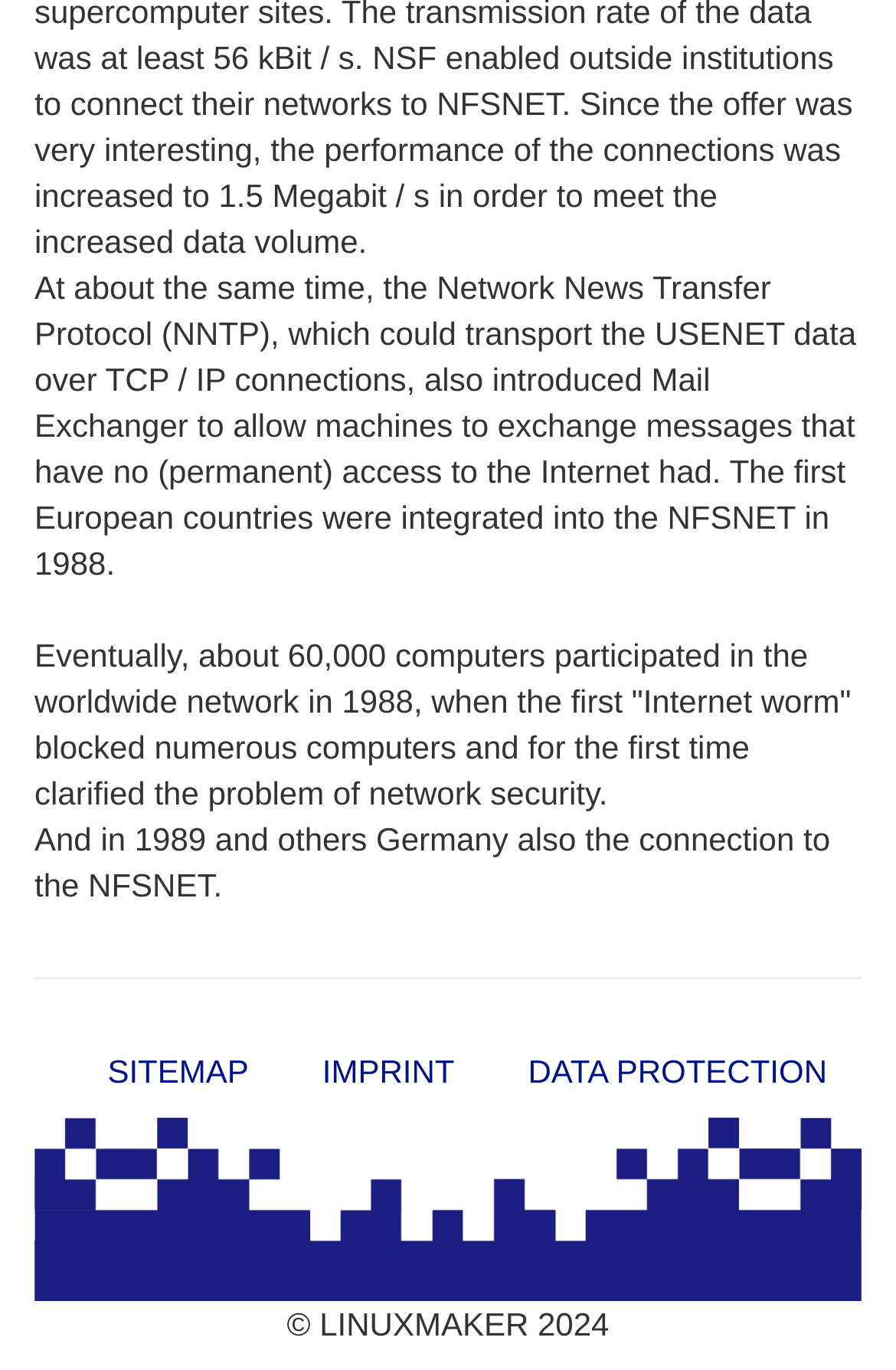What is the name of the website?
Using the visual information from the image, give a one-word or short-phrase answer.

LINUXMAKER